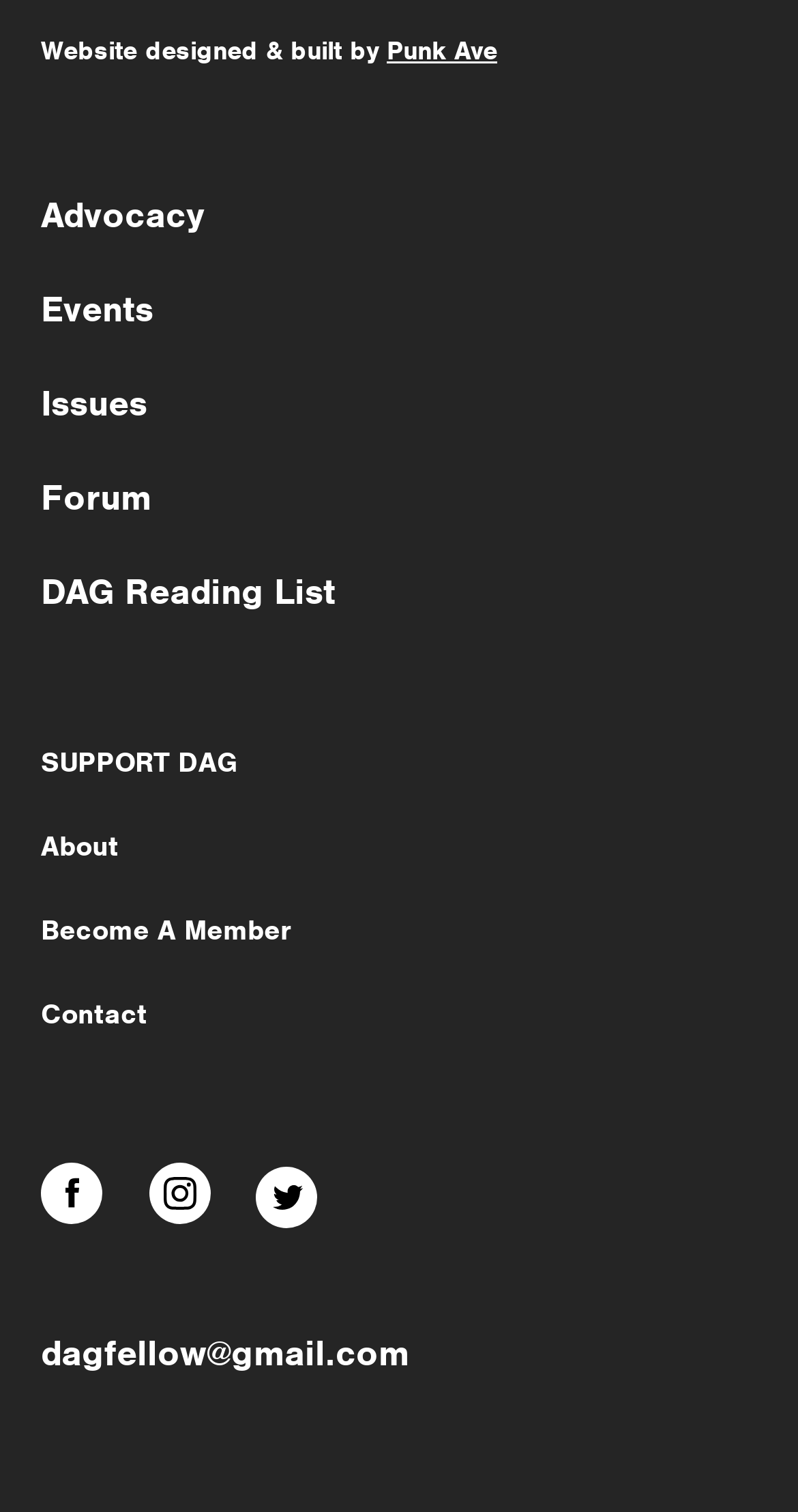Please locate the bounding box coordinates for the element that should be clicked to achieve the following instruction: "follow DAG on facebook". Ensure the coordinates are given as four float numbers between 0 and 1, i.e., [left, top, right, bottom].

[0.051, 0.769, 0.128, 0.809]